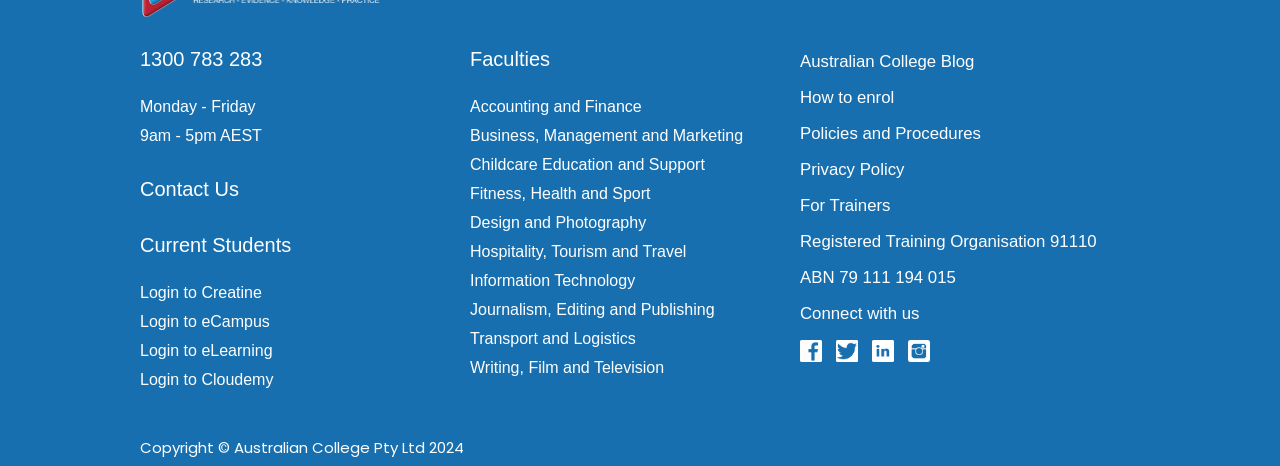Determine the bounding box coordinates for the element that should be clicked to follow this instruction: "View Faculties". The coordinates should be given as four float numbers between 0 and 1, in the format [left, top, right, bottom].

[0.367, 0.08, 0.43, 0.157]